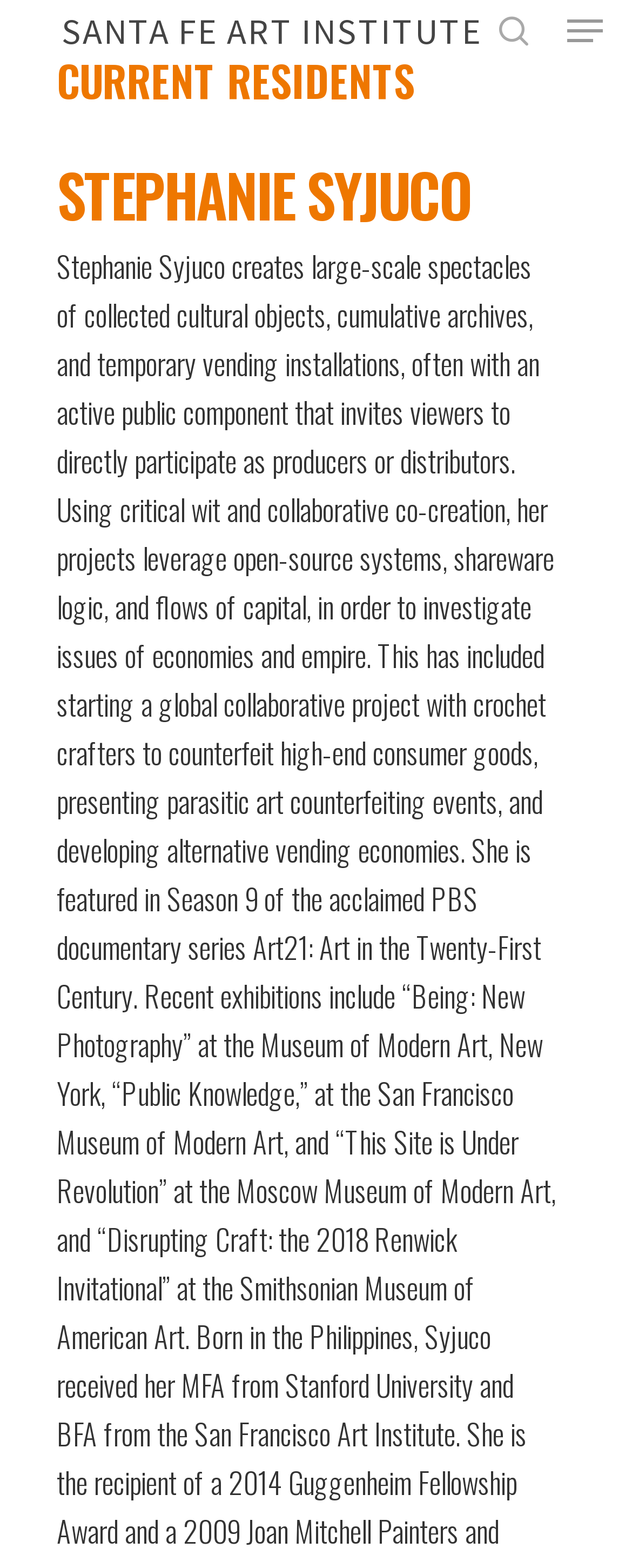Show the bounding box coordinates for the HTML element described as: "aria-label="Search" name="s" placeholder="Search"".

[0.09, 0.068, 0.91, 0.137]